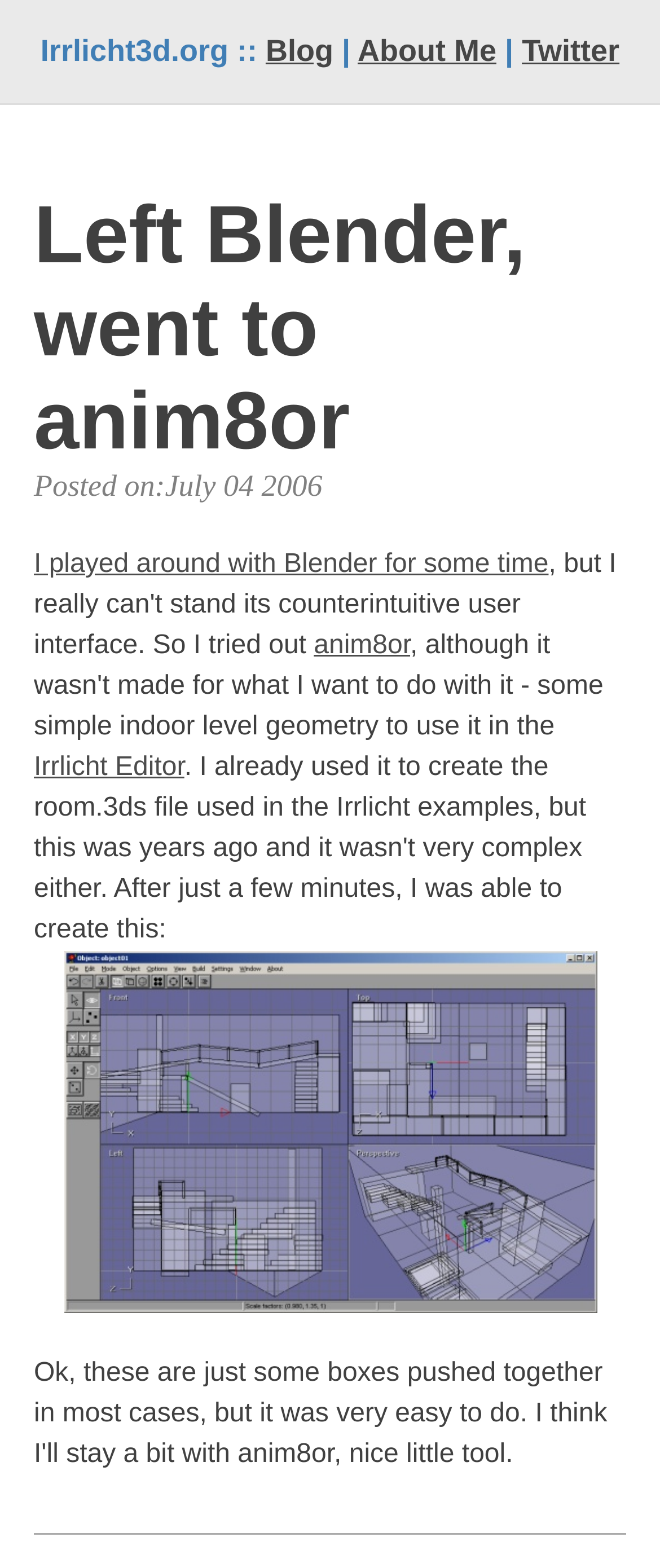What is the purpose of the link 'anim8or'?
Offer a detailed and full explanation in response to the question.

I inferred that the link 'anim8or' is provided to access or learn more about anim8or, a 3D modeling software, so the purpose of the link is to access anim8or.